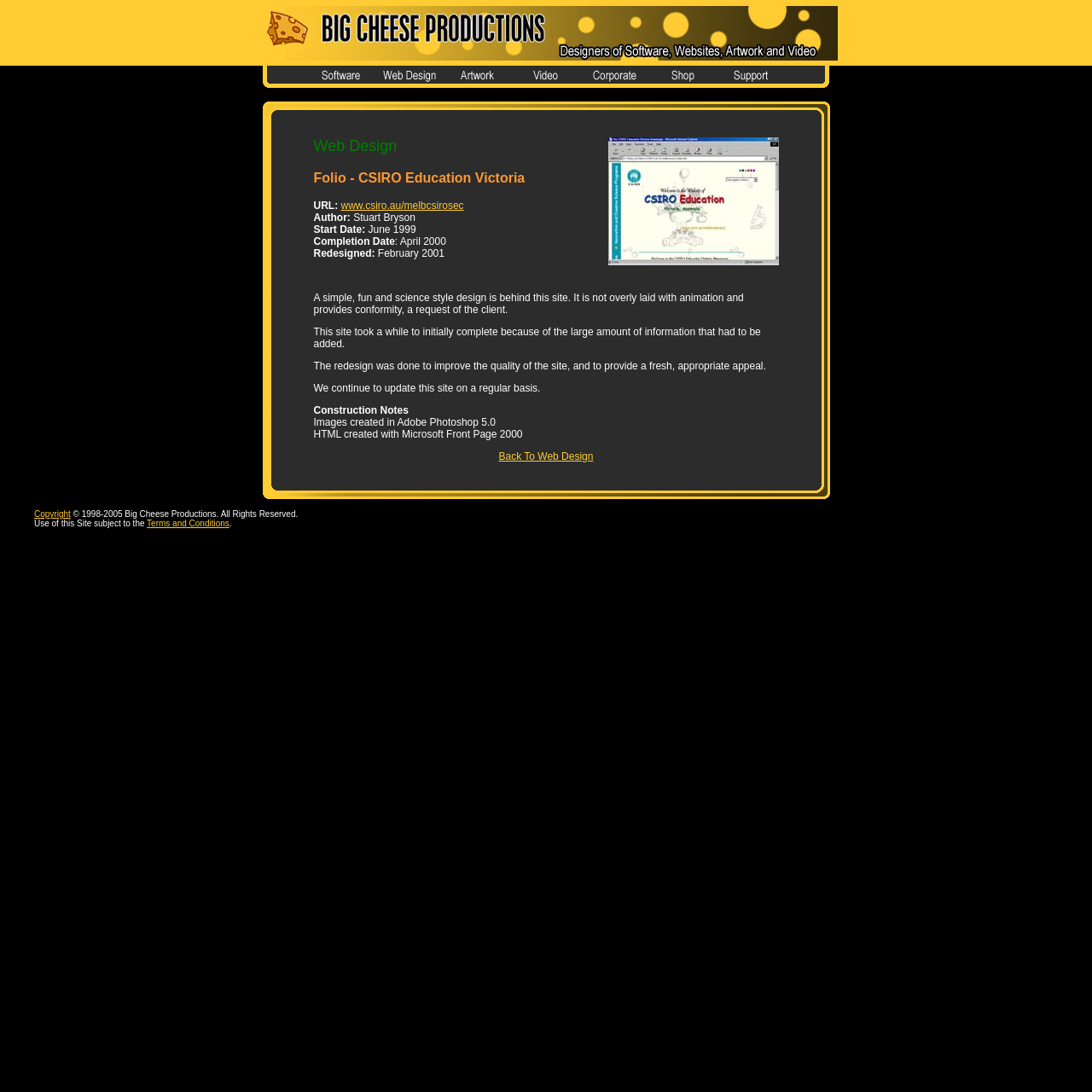Locate the bounding box coordinates of the element you need to click to accomplish the task described by this instruction: "Click on Big Cheese Productions".

[0.289, 0.052, 0.505, 0.062]